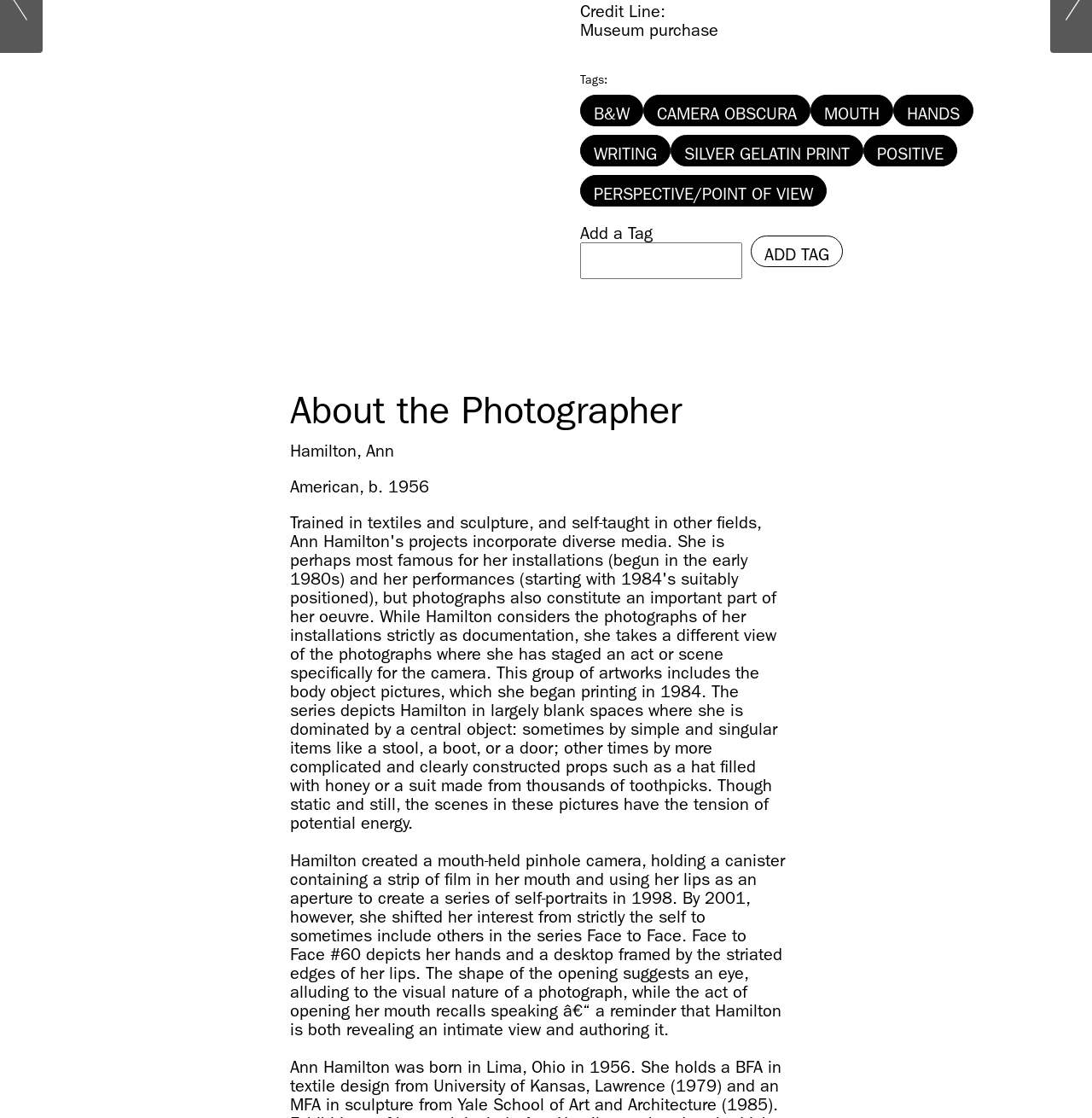Extract the bounding box of the UI element described as: "silver gelatin print".

[0.614, 0.121, 0.791, 0.149]